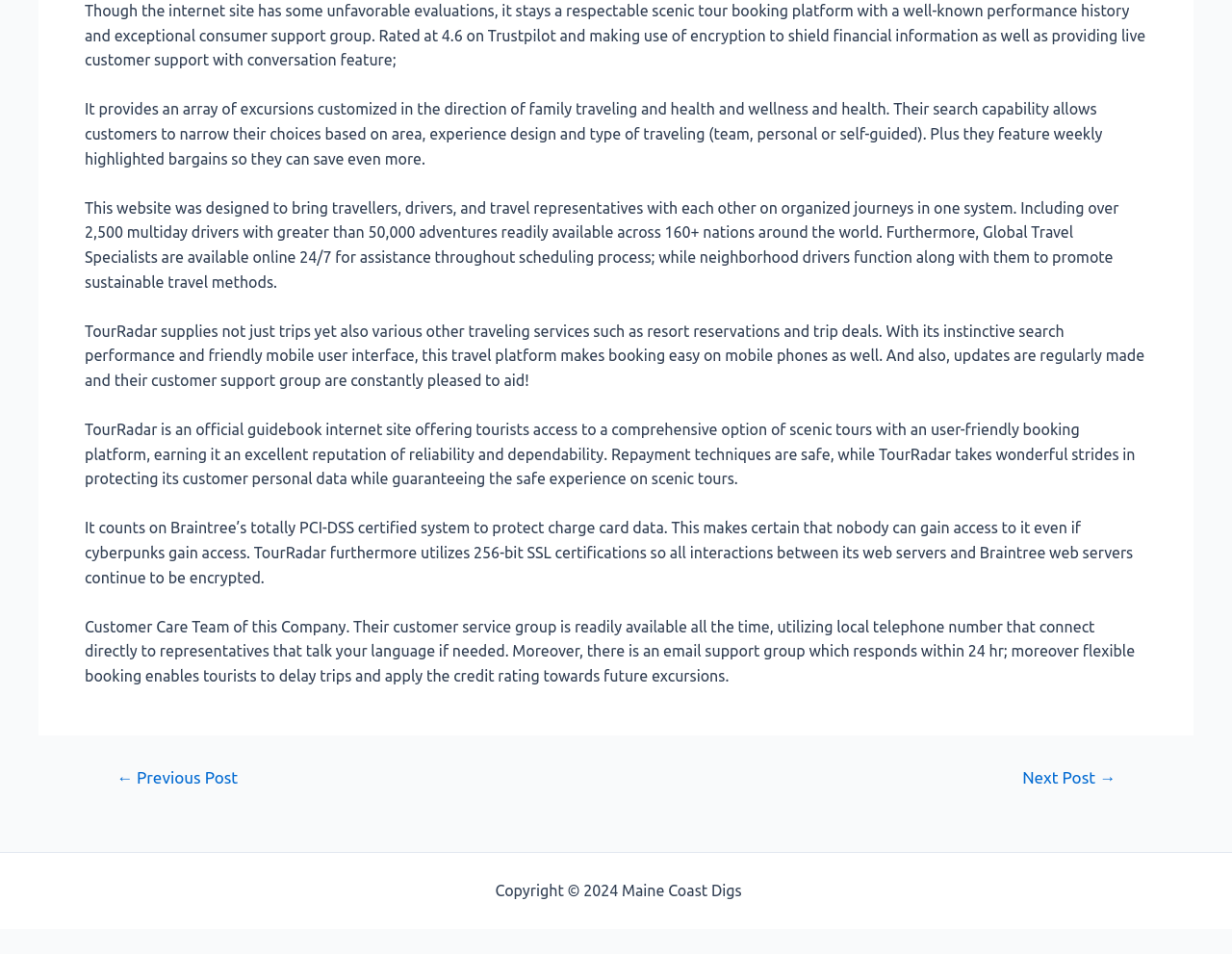What is the purpose of the customer support team?
Use the information from the image to give a detailed answer to the question.

The purpose of the customer support team is mentioned in the seventh StaticText element, which states 'Global Travel Specialists are available online 24/7 for assistance throughout scheduling process...'